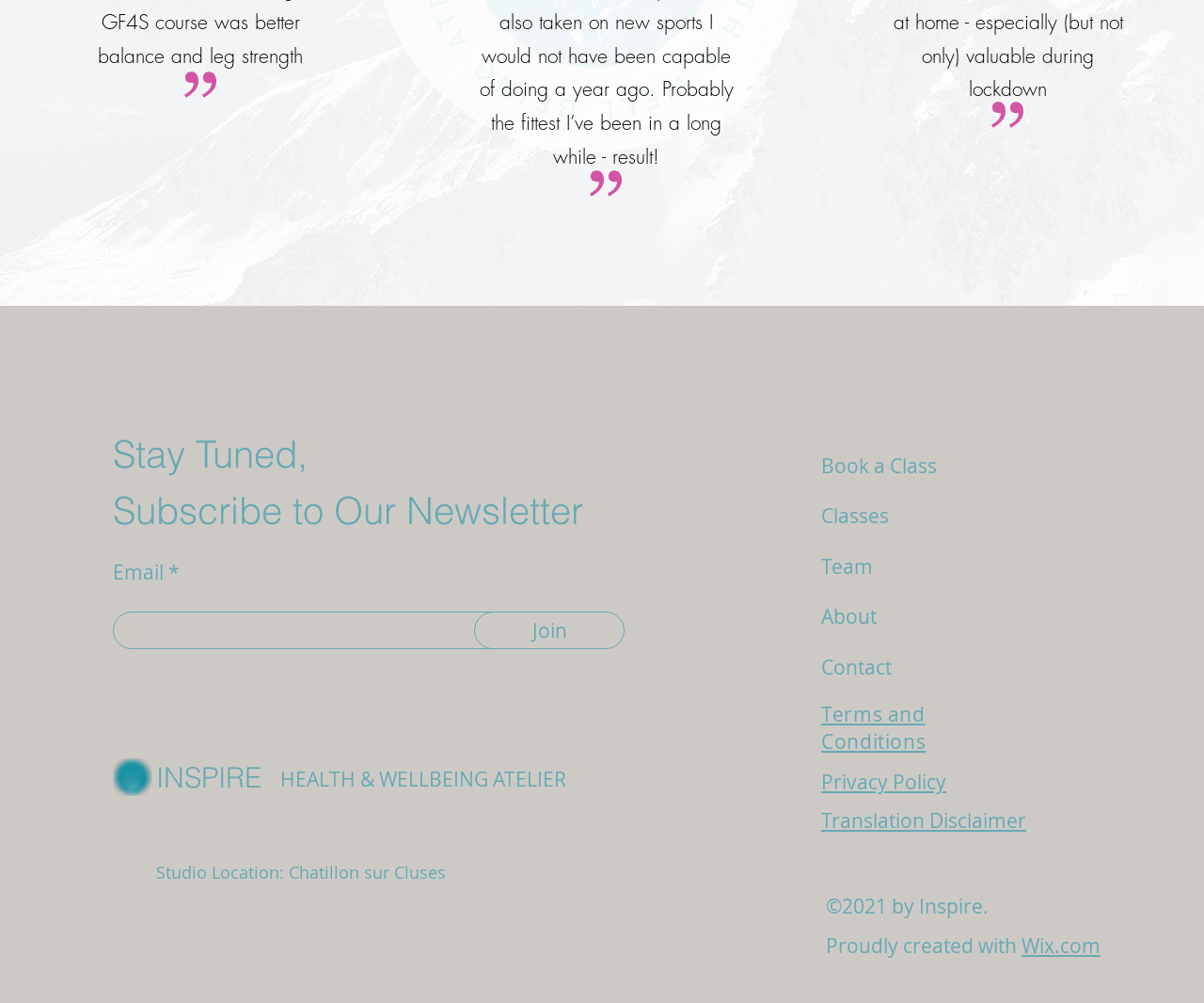Refer to the image and provide an in-depth answer to the question:
What is the copyright year?

I found the copyright year by looking at the static text element that says '©2021 by Inspire.'